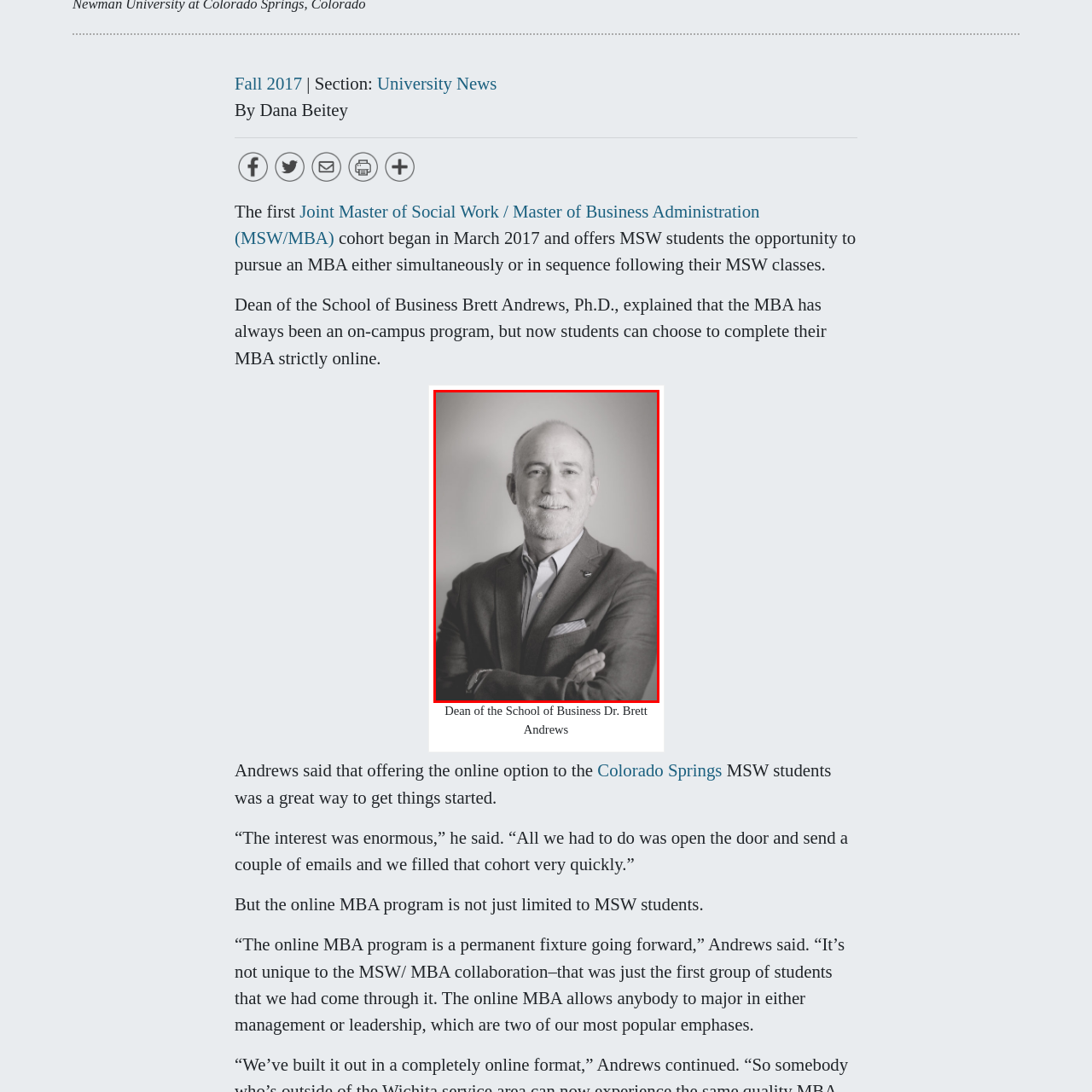Examine the image within the red border and provide a concise answer: What is the tone of the photograph?

monochrome